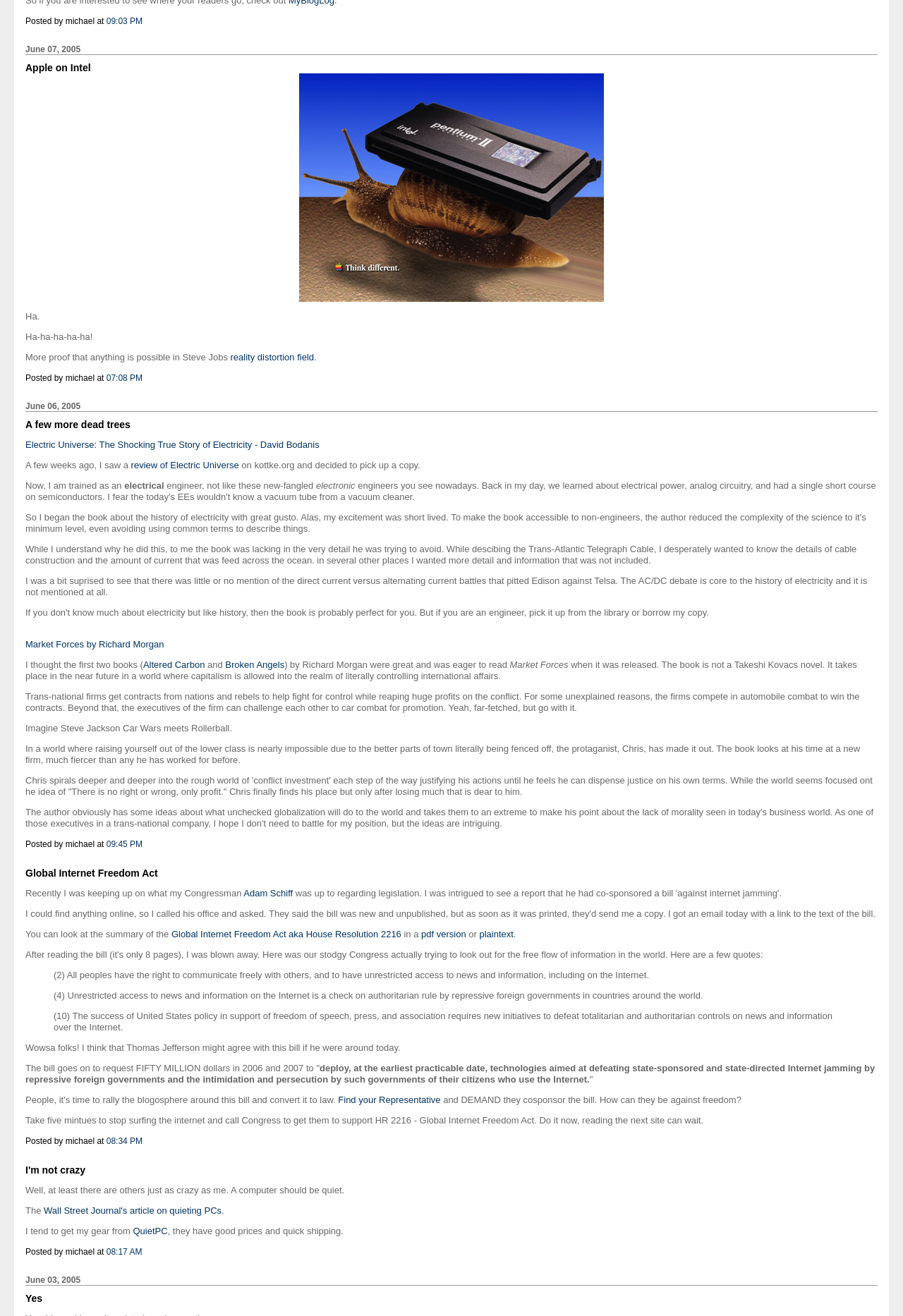Pinpoint the bounding box coordinates of the area that must be clicked to complete this instruction: "Click the link 'Electric Universe: The Shocking True Story of Electricity - David Bodanis'".

[0.028, 0.334, 0.354, 0.342]